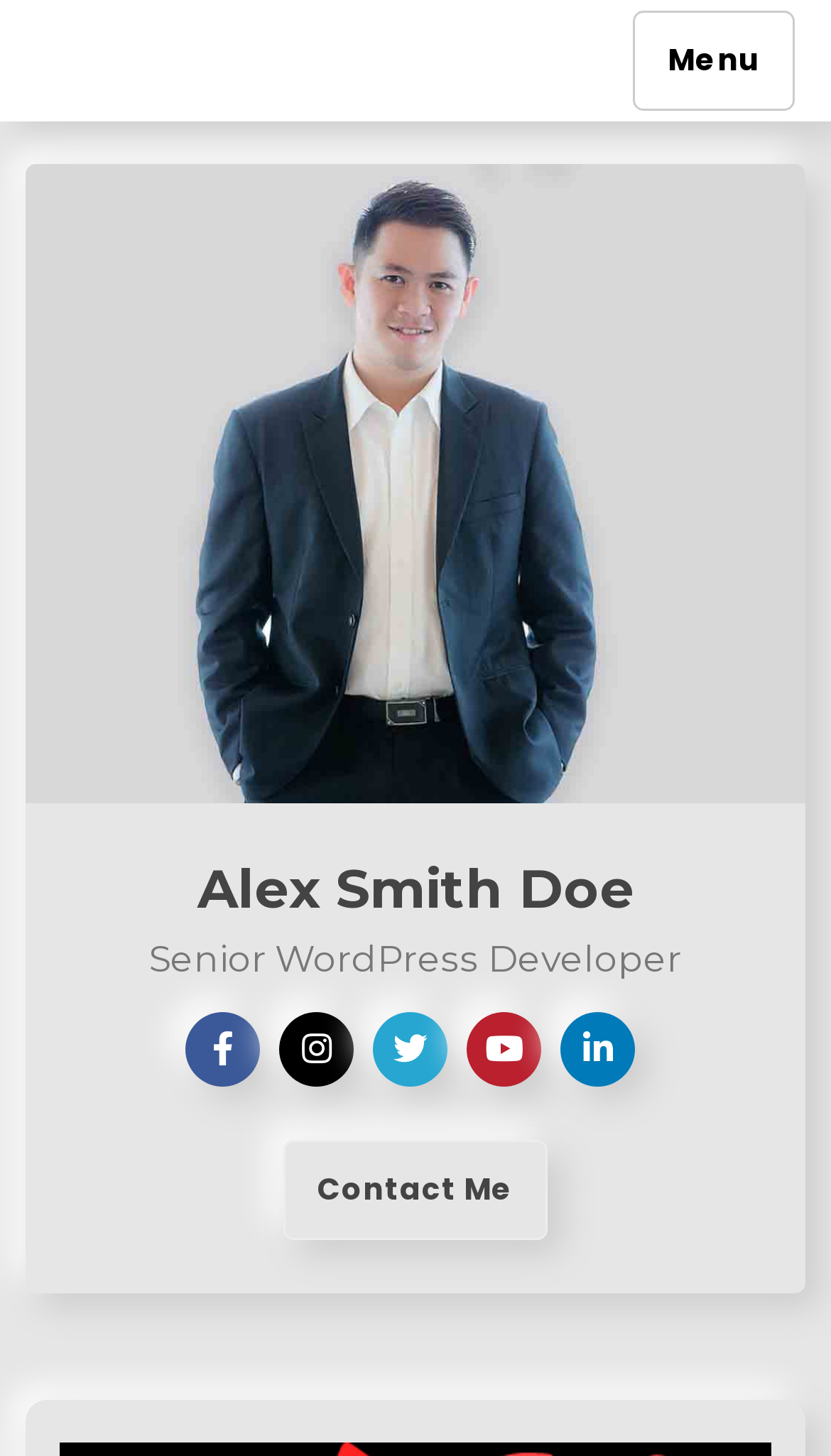What is the purpose of the 'Menu' button?
Carefully analyze the image and provide a thorough answer to the question.

The 'Menu' button is likely used to open a menu that contains additional options or features, although the exact contents of the menu are not specified on the current webpage.